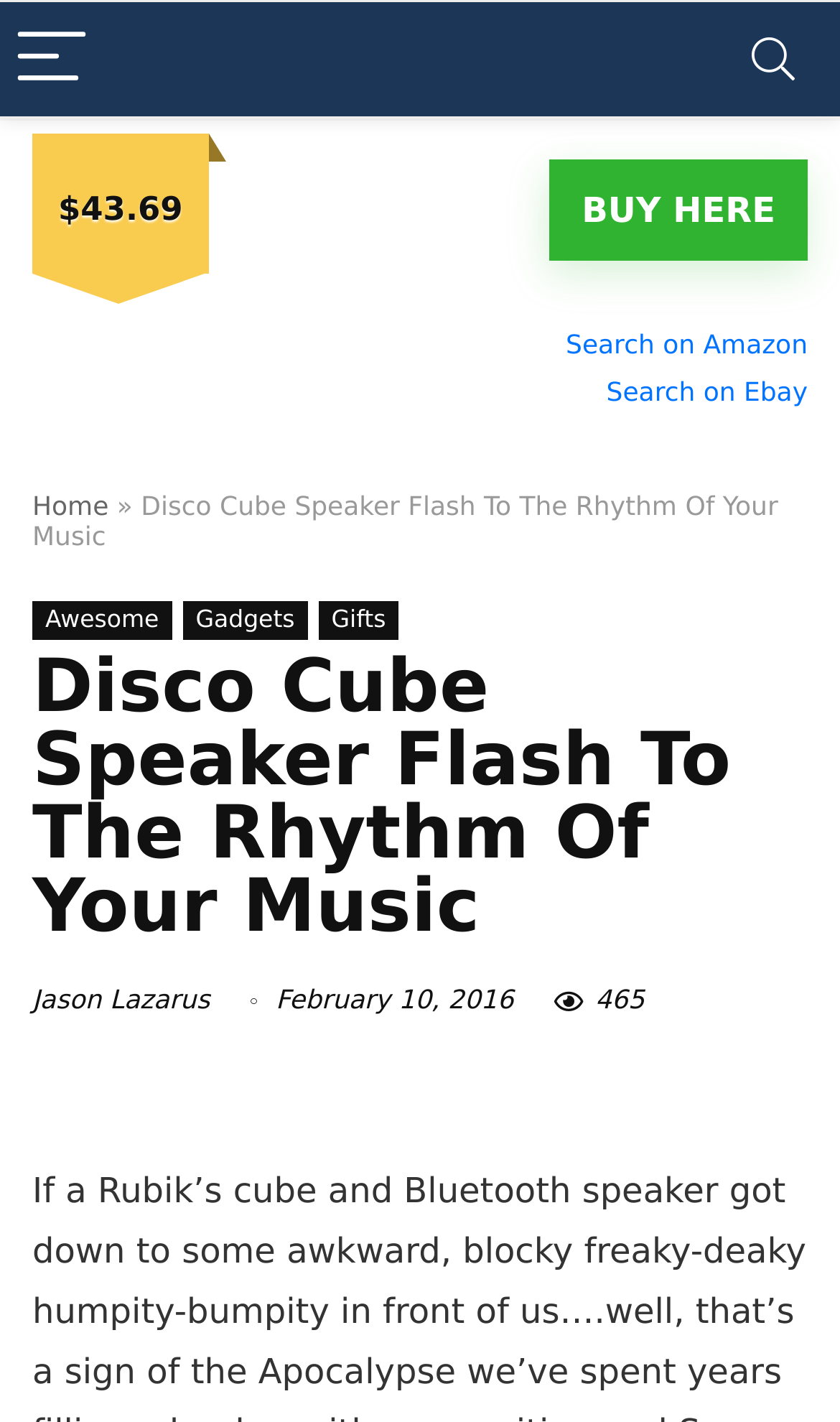Refer to the element description Jason Lazarus and identify the corresponding bounding box in the screenshot. Format the coordinates as (top-left x, top-left y, bottom-right x, bottom-right y) with values in the range of 0 to 1.

[0.038, 0.692, 0.25, 0.714]